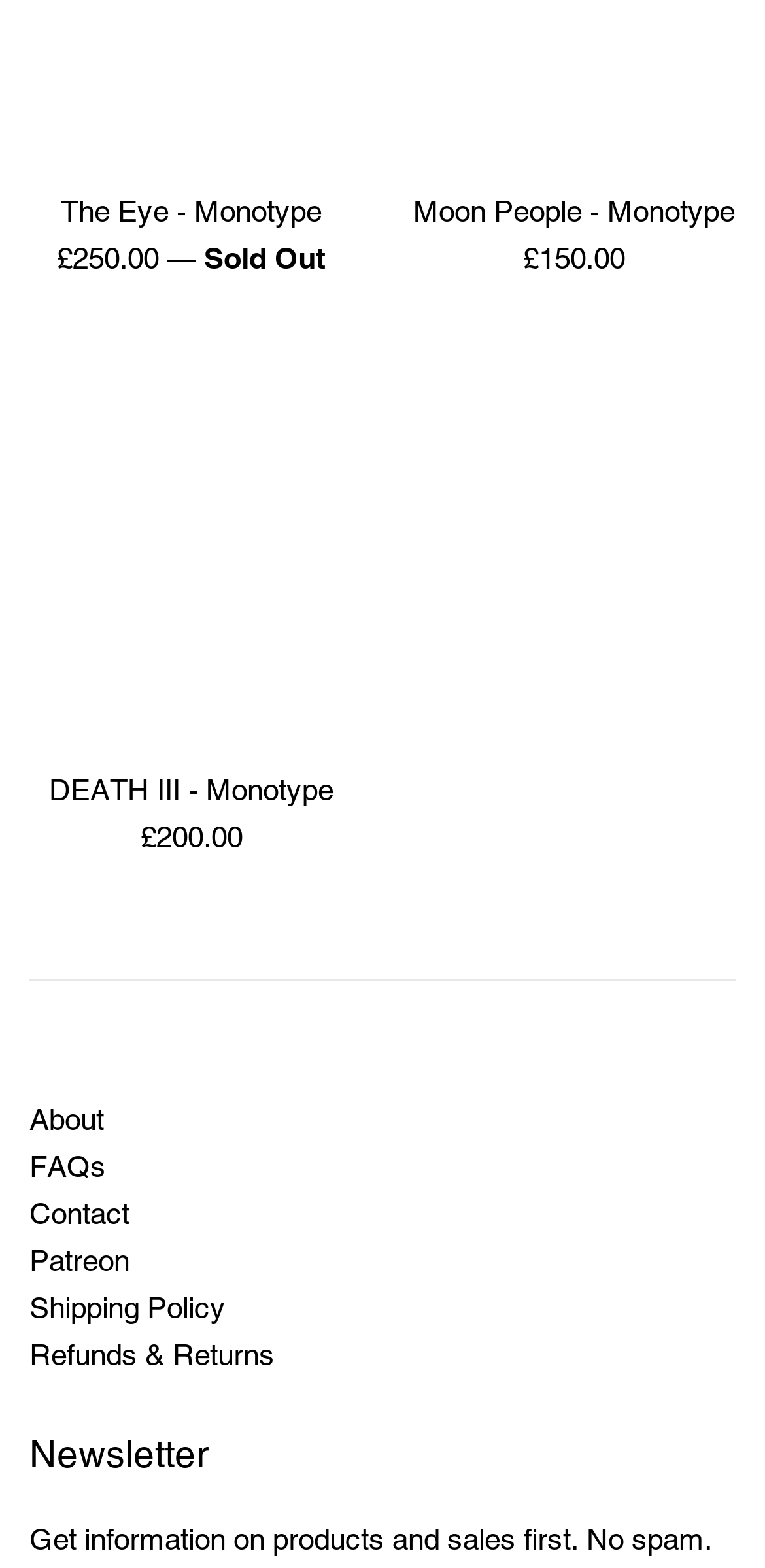Please find the bounding box coordinates of the element that needs to be clicked to perform the following instruction: "Click on Refunds & Returns". The bounding box coordinates should be four float numbers between 0 and 1, represented as [left, top, right, bottom].

[0.038, 0.019, 0.359, 0.041]